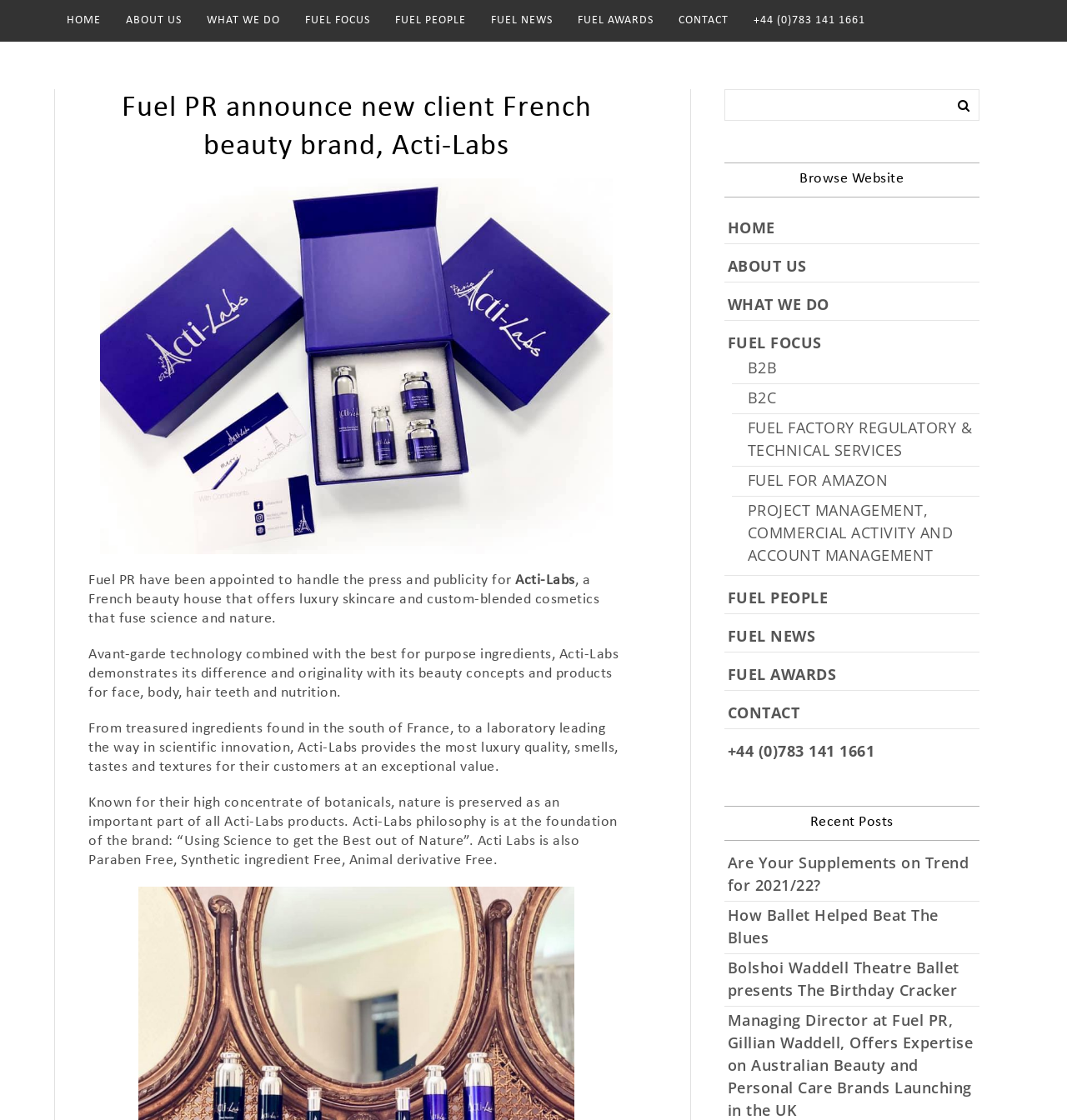How many links are there in the top navigation menu?
Use the information from the screenshot to give a comprehensive response to the question.

The top navigation menu has links to HOME, ABOUT US, WHAT WE DO, FUEL FOCUS, FUEL PEOPLE, FUEL NEWS, FUEL AWARDS, CONTACT, and a phone number, which makes a total of 9 links.